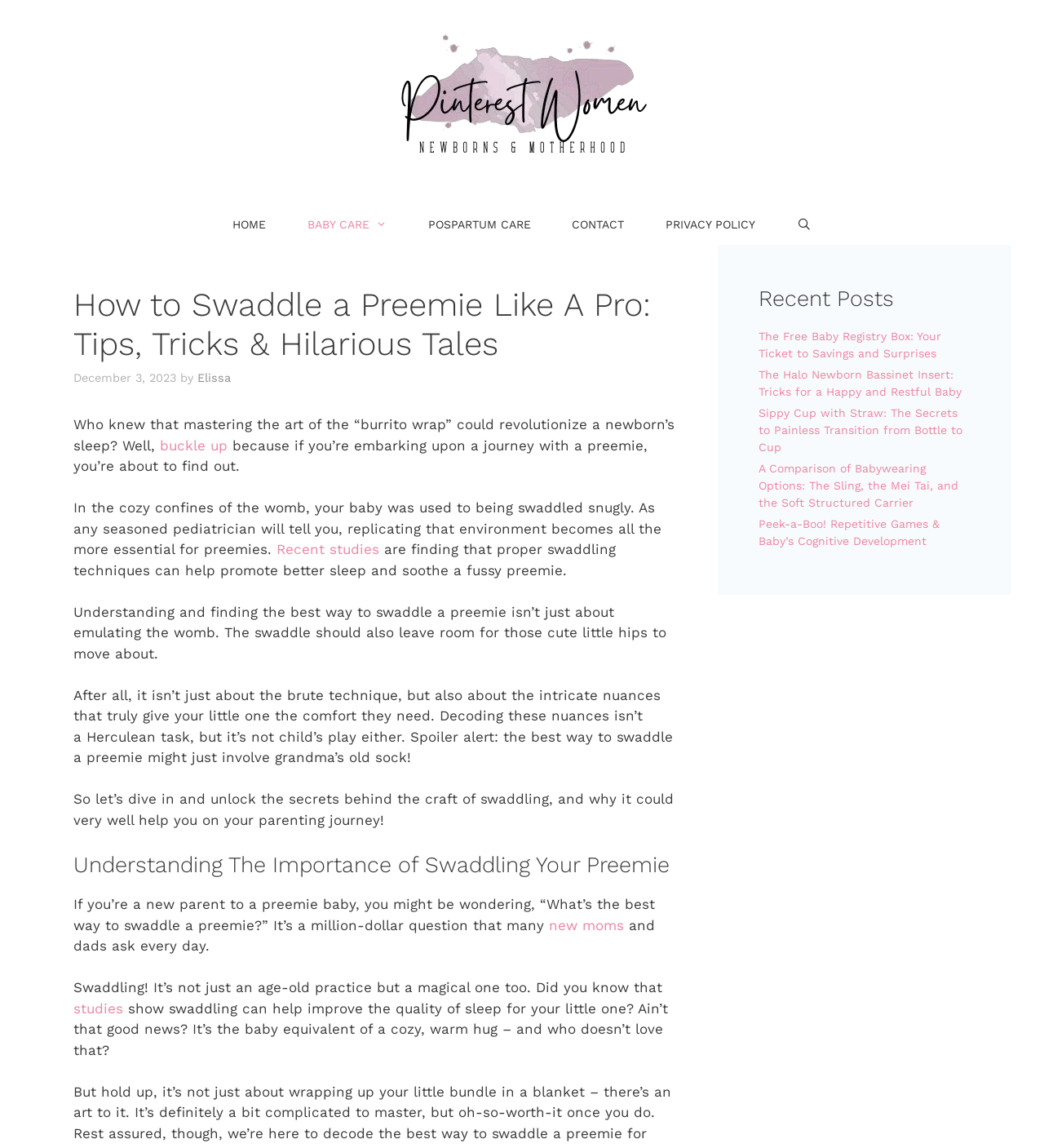Determine the bounding box for the UI element as described: "aria-label="Open Search Bar"". The coordinates should be represented as four float numbers between 0 and 1, formatted as [left, top, right, bottom].

[0.744, 0.177, 0.797, 0.213]